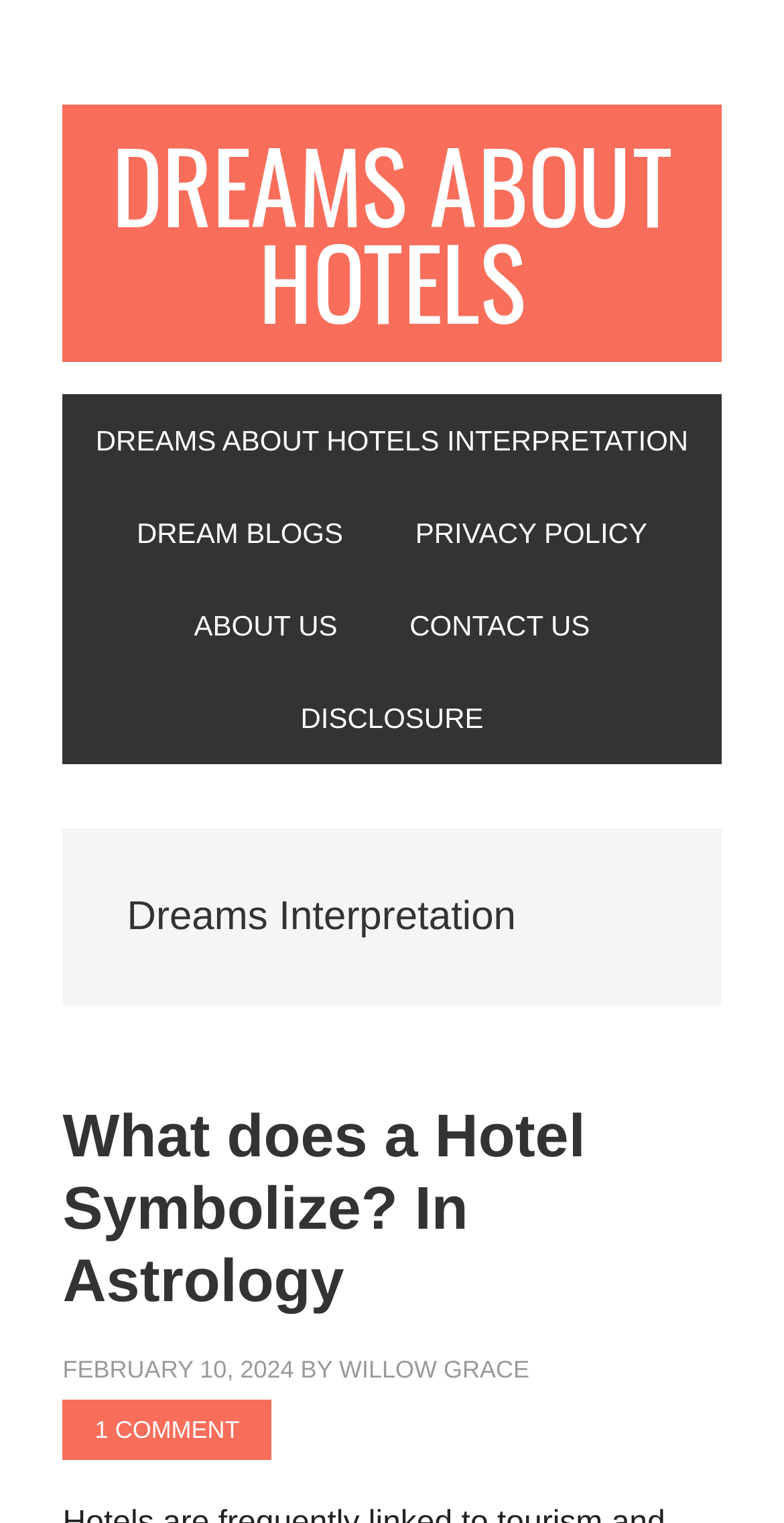What is the main topic of the webpage?
Based on the content of the image, thoroughly explain and answer the question.

Based on the webpage structure and content, it appears that the main topic of the webpage is dreams about hotels, as indicated by the link 'DREAMS ABOUT HOTELS' and the heading 'Dreams Interpretation'.